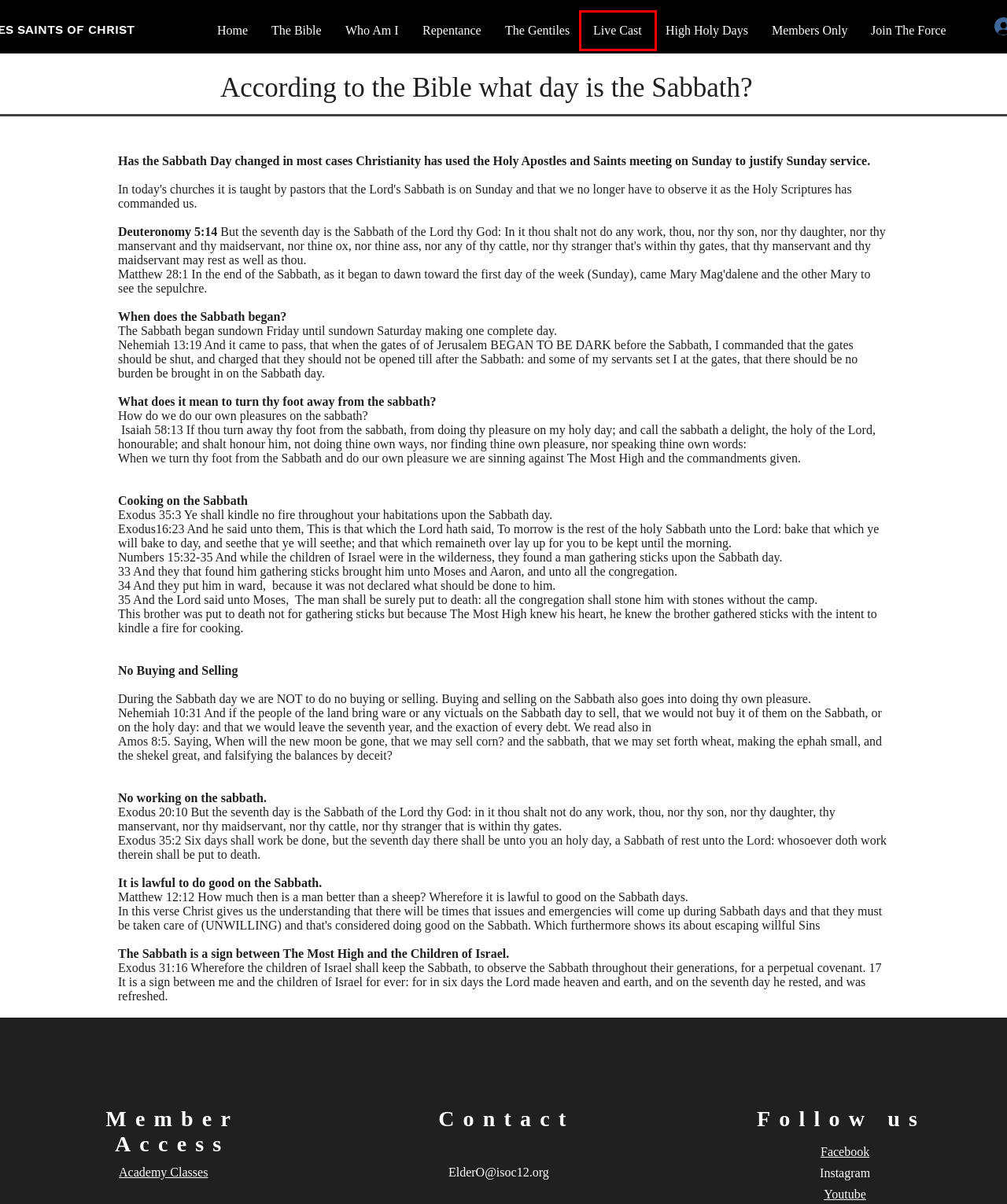Provided is a screenshot of a webpage with a red bounding box around an element. Select the most accurate webpage description for the page that appears after clicking the highlighted element. Here are the candidates:
A. Live Cast | ISOC
B. ISOC
C. Home | ISOC
D. The Bible | ISOC
E. The Gentiles | ISOC
F. Repentance | ISOC
G. Join The Force | ISOC
H. High Holy Days  | ISOC

A